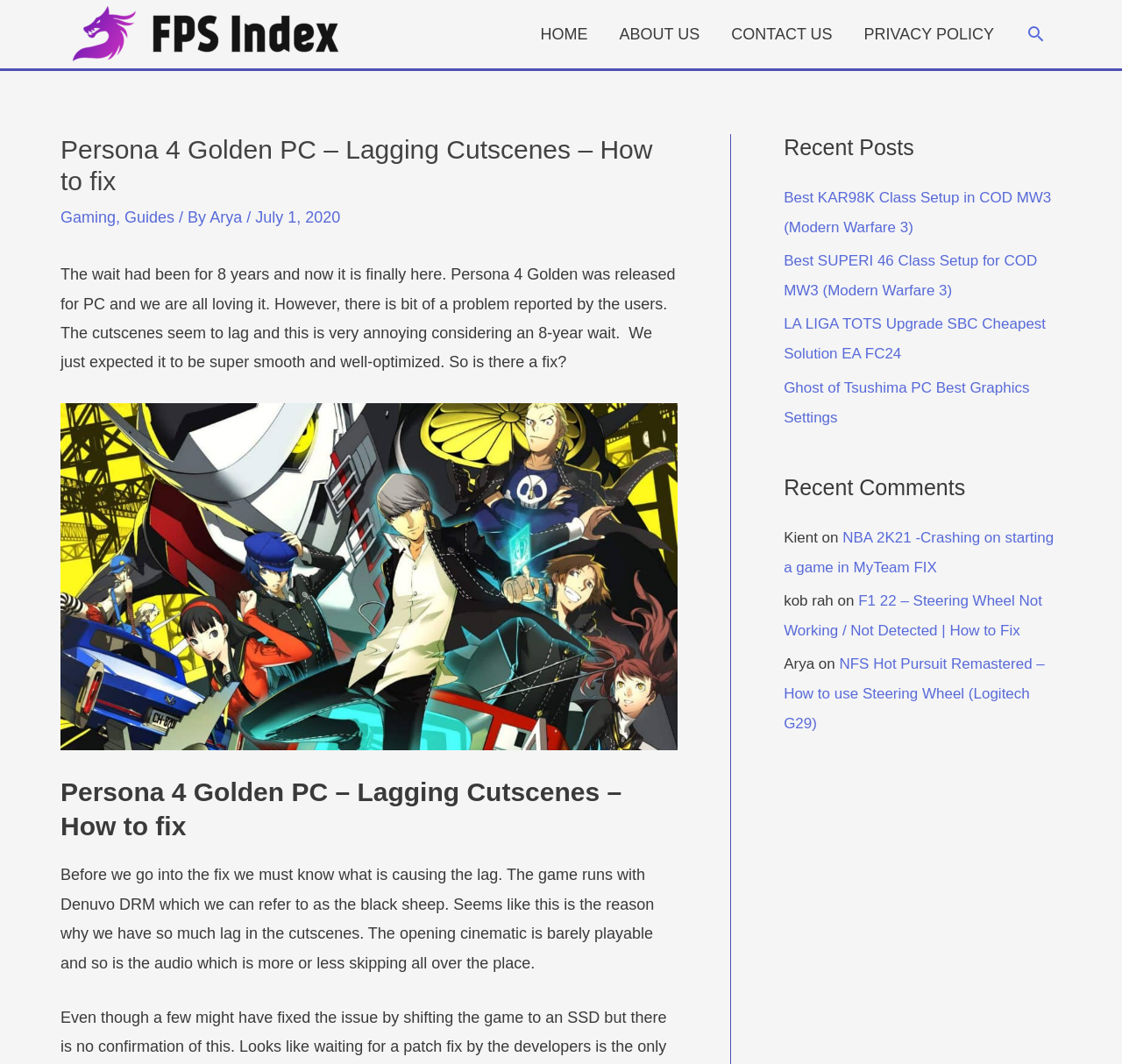Construct a comprehensive caption that outlines the webpage's structure and content.

This webpage is about a gaming guide, specifically focused on fixing lagging cutscenes in Persona 4 Golden on PC. At the top left, there is a link to "FPS Index" accompanied by an image. To the right of this, there is a site navigation menu with links to "HOME", "ABOUT US", "CONTACT US", "PRIVACY POLICY", and a search icon link.

Below the navigation menu, there is a header section with a heading that reads "Persona 4 Golden PC – Lagging Cutscenes – How to fix". This is followed by a series of links to categories, including "Gaming" and "Guides", and the author's name, "Arya". The date "July 1, 2020" is also displayed.

The main content of the page is a block of text that discusses the issue of lagging cutscenes in Persona 4 Golden and the potential fix. The text is divided into two sections, with the first section explaining the problem and the second section discussing the cause of the lag, which is attributed to the Denuvo DRM.

To the right of the main content, there are two complementary sections. The top section is labeled "Recent Posts" and lists four links to other gaming guides, including guides for COD MW3 and Ghost of Tsushima PC. The bottom section is labeled "Recent Comments" and lists three comments from users, including links to other guides.